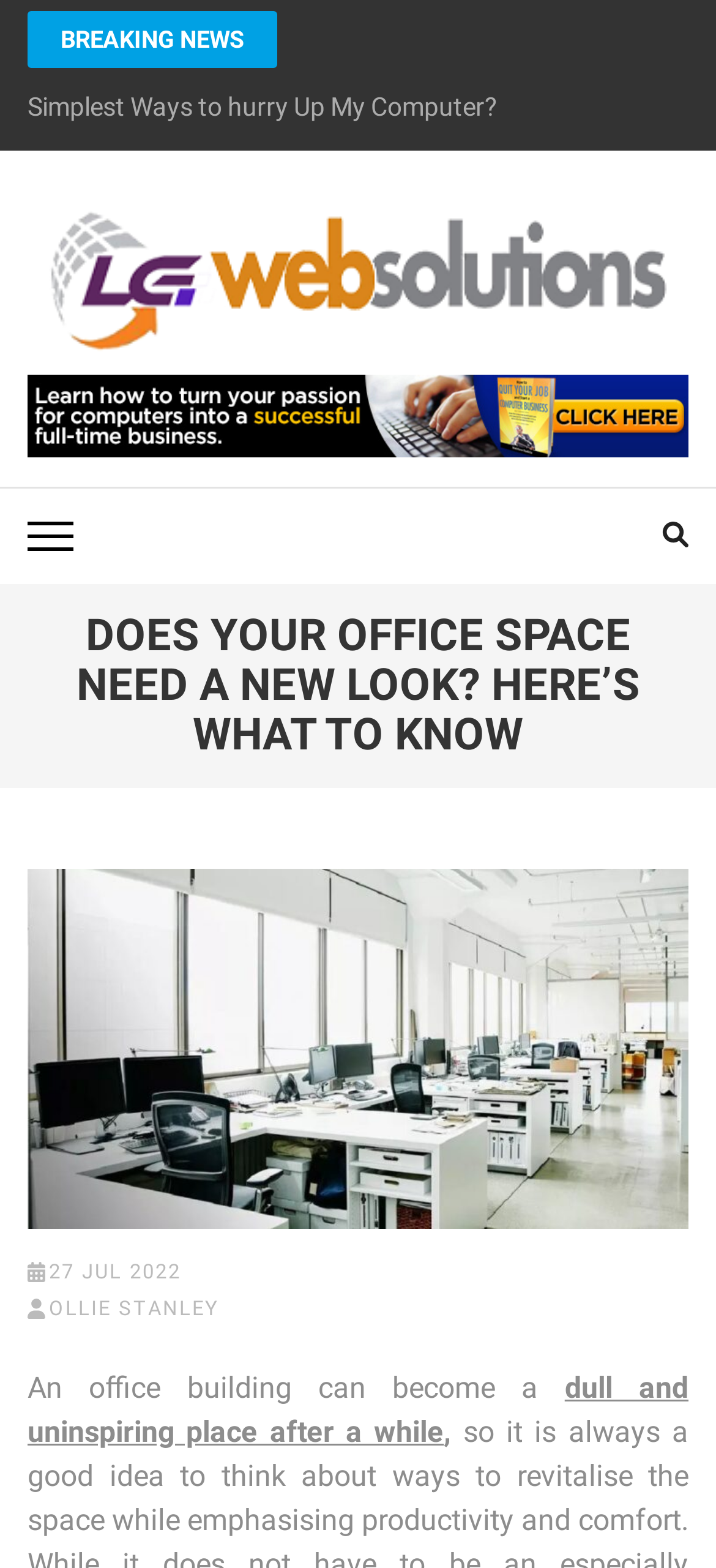Please determine the primary heading and provide its text.

DOES YOUR OFFICE SPACE NEED A NEW LOOK? HERE’S WHAT TO KNOW